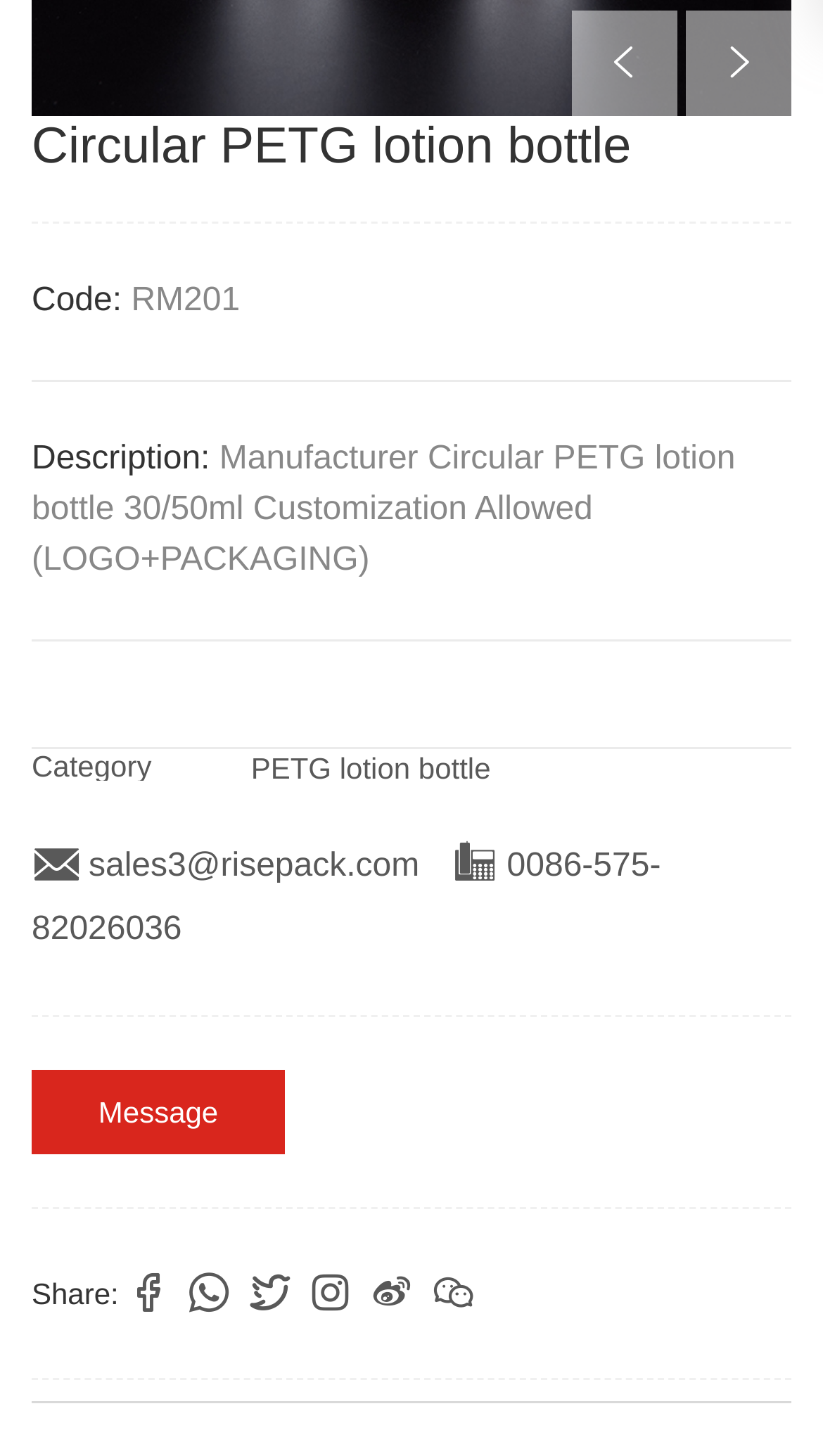Find the bounding box coordinates of the element to click in order to complete this instruction: "Share on Facebook". The bounding box coordinates must be four float numbers between 0 and 1, denoted as [left, top, right, bottom].

[0.154, 0.867, 0.205, 0.91]